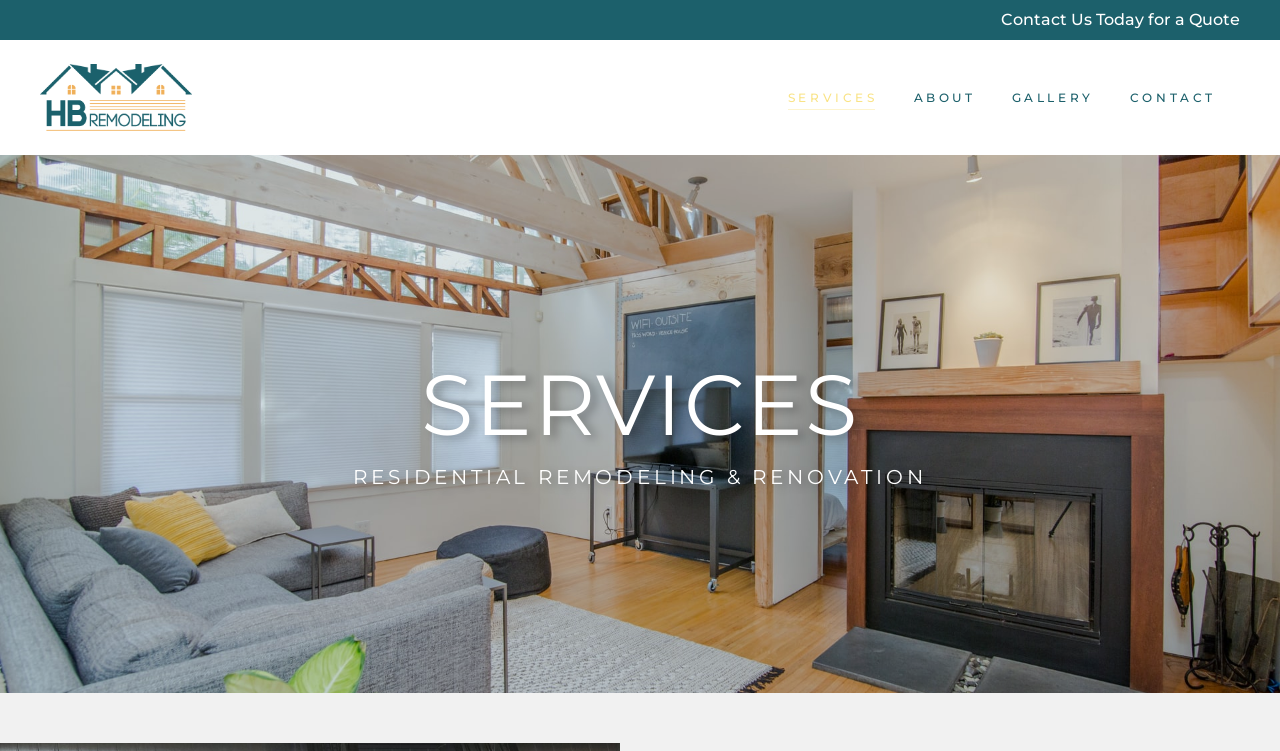Identify the bounding box for the given UI element using the description provided. Coordinates should be in the format (top-left x, top-left y, bottom-right x, bottom-right y) and must be between 0 and 1. Here is the description: parent_node: SERVICES

[0.031, 0.085, 0.15, 0.175]